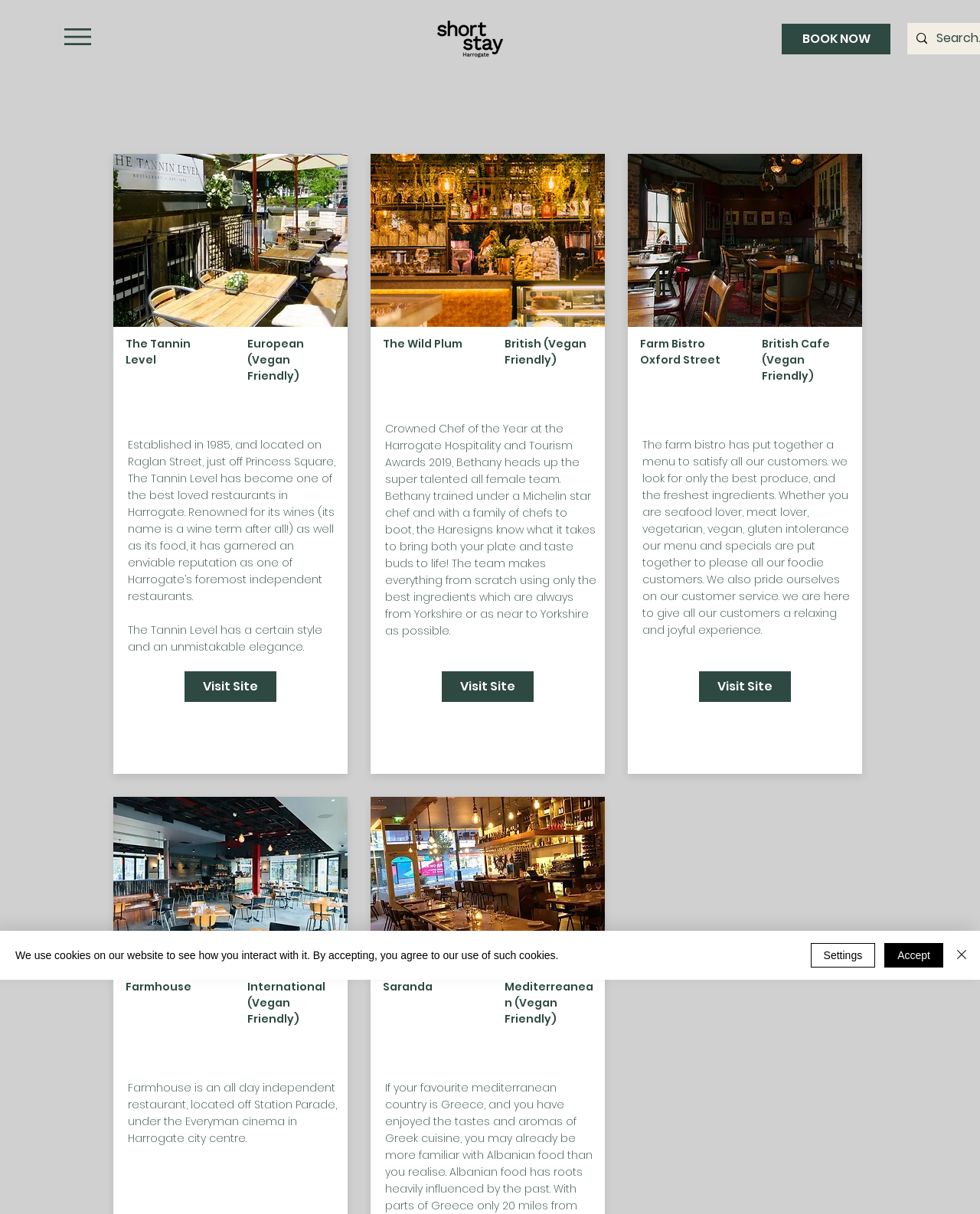What is the cuisine type of The Wild Plum restaurant?
Answer the question with as much detail as possible.

The webpage describes The Wild Plum restaurant as serving British cuisine, and it also mentions that it is vegan friendly.